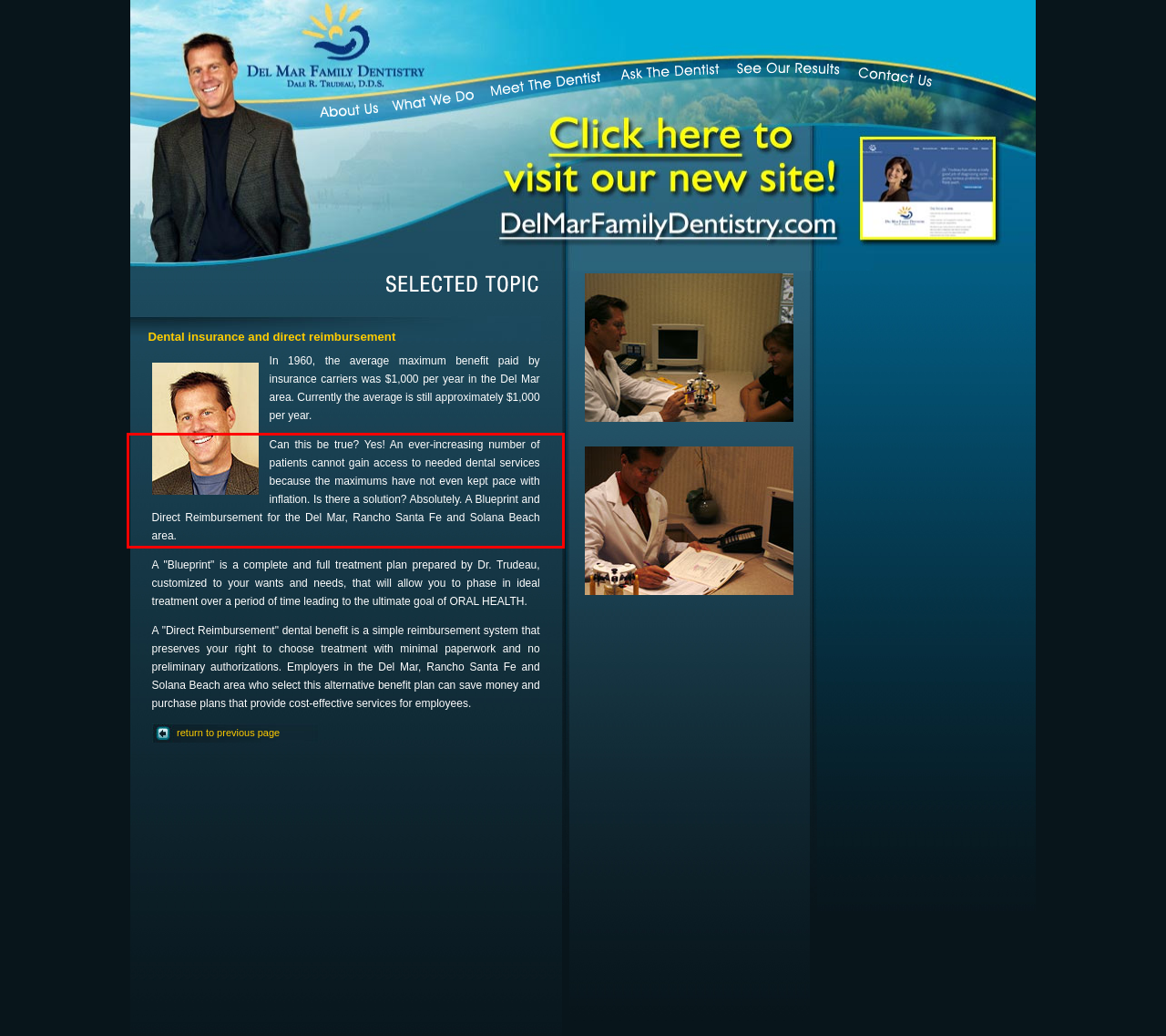You are looking at a screenshot of a webpage with a red rectangle bounding box. Use OCR to identify and extract the text content found inside this red bounding box.

Can this be true? Yes! An ever-increasing number of patients cannot gain access to needed dental services because the maximums have not even kept pace with inflation. Is there a solution? Absolutely. A Blueprint and Direct Reimbursement for the Del Mar, Rancho Santa Fe and Solana Beach area.